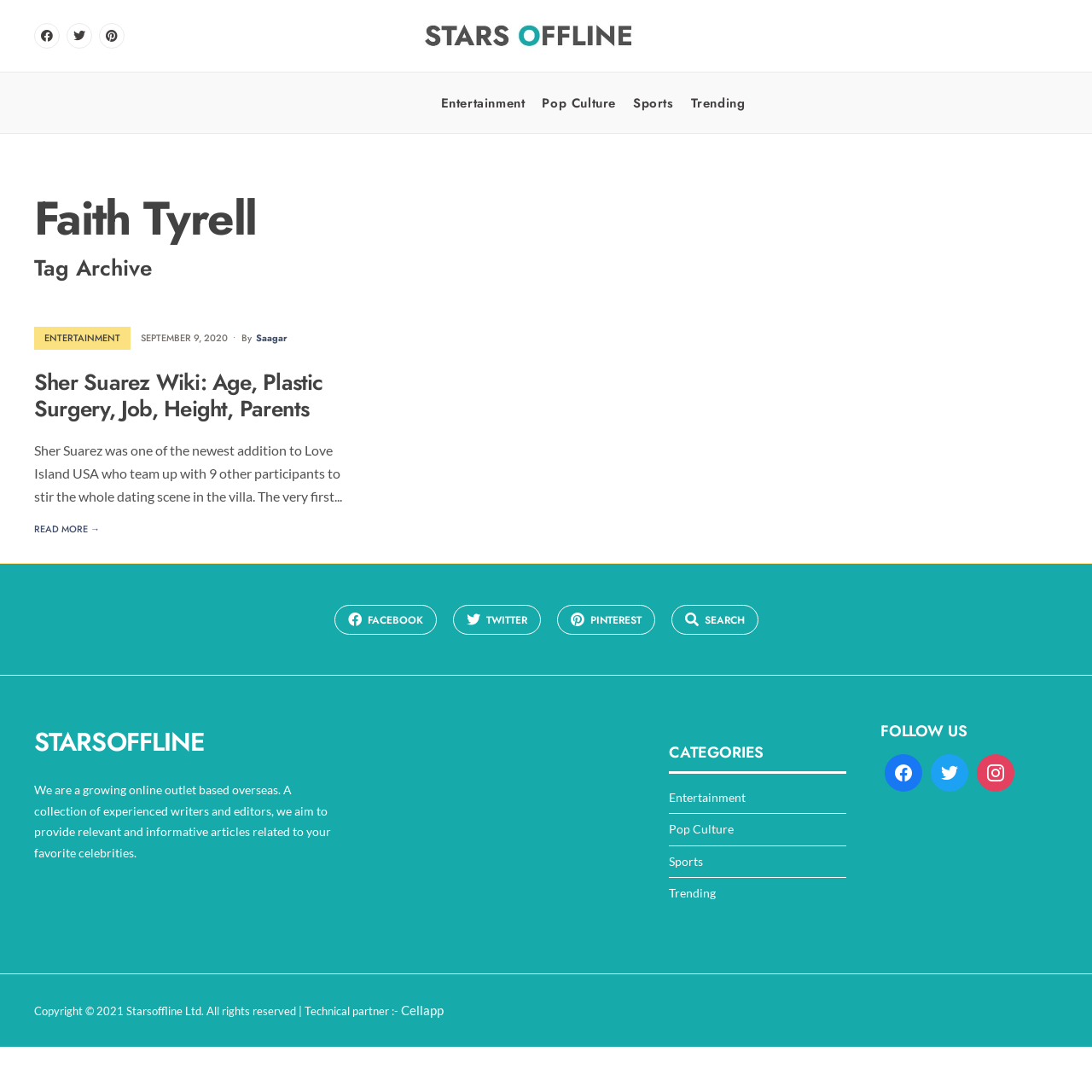Generate the main heading text from the webpage.

Faith Tyrell
Tag Archive